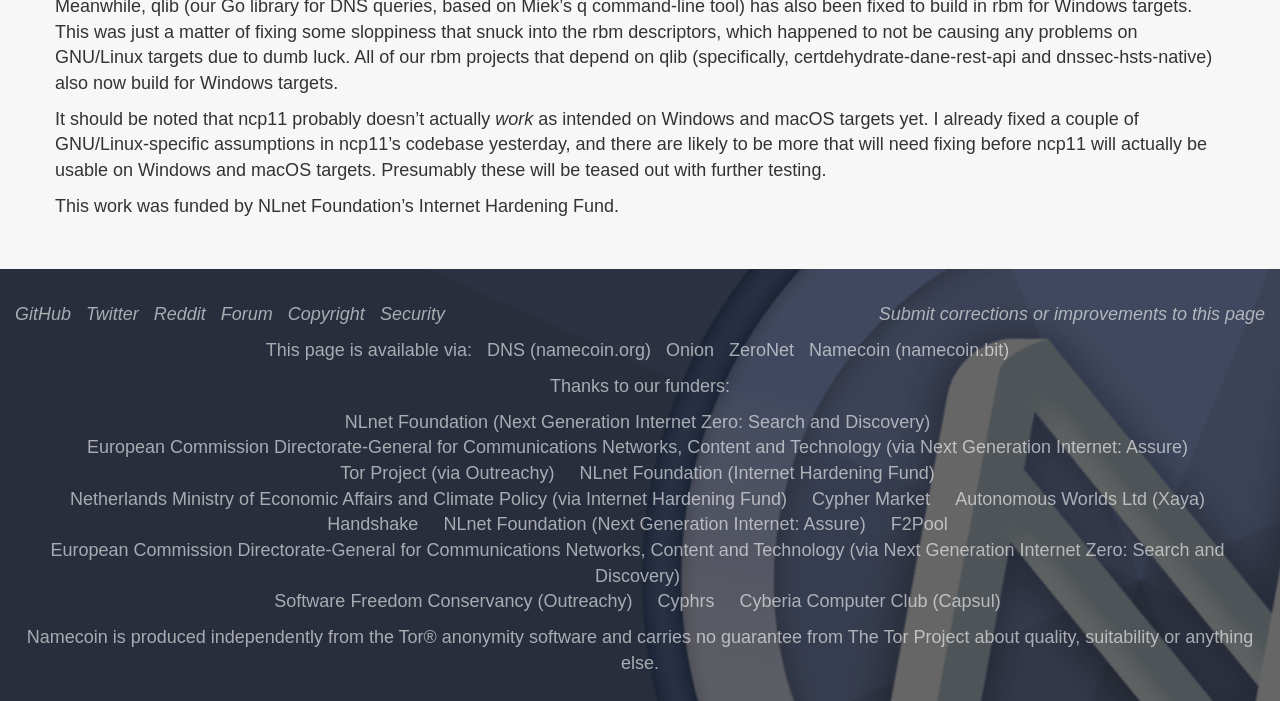Based on the description "NLnet Foundation (Internet Hardening Fund)", find the bounding box of the specified UI element.

[0.453, 0.66, 0.73, 0.689]